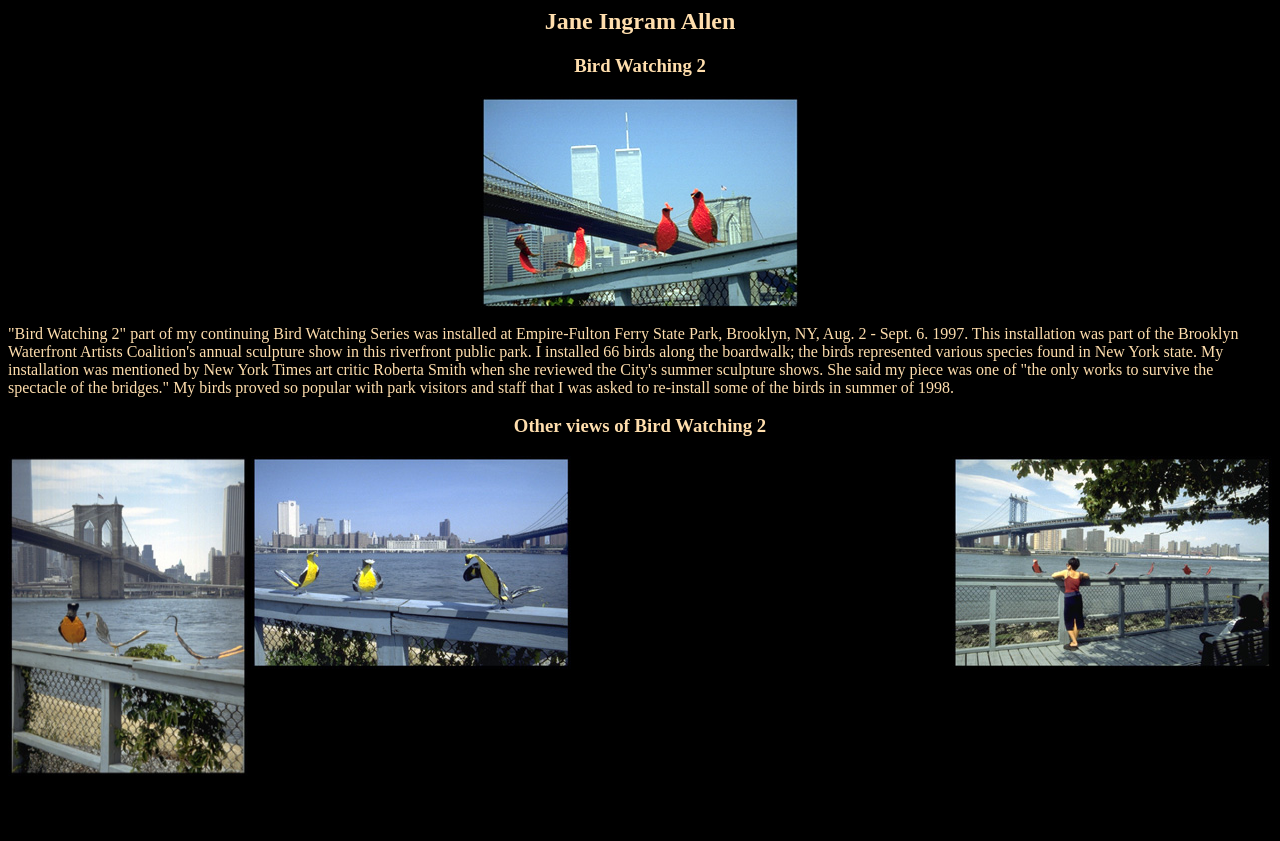Look at the image and write a detailed answer to the question: 
Where was the 'Bird Watching 2' installation located?

The answer can be found in the image descriptions and the StaticText element, which mentions that the installation was located at Empire-Fulton Ferry State Park, Brooklyn, NY.